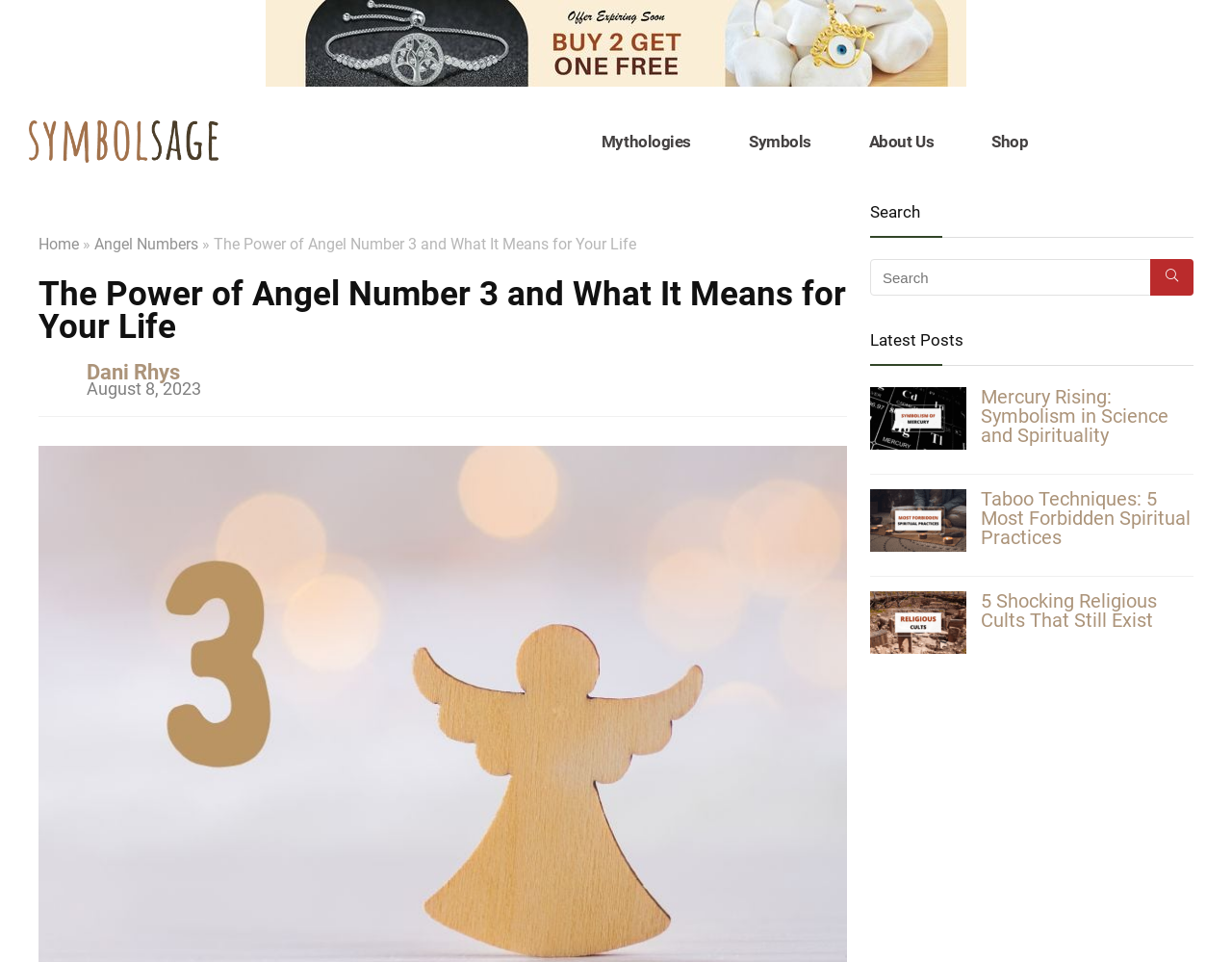Given the element description alt="mercury header image", predict the bounding box coordinates for the UI element in the webpage screenshot. The format should be (top-left x, top-left y, bottom-right x, bottom-right y), and the values should be between 0 and 1.

[0.706, 0.402, 0.784, 0.42]